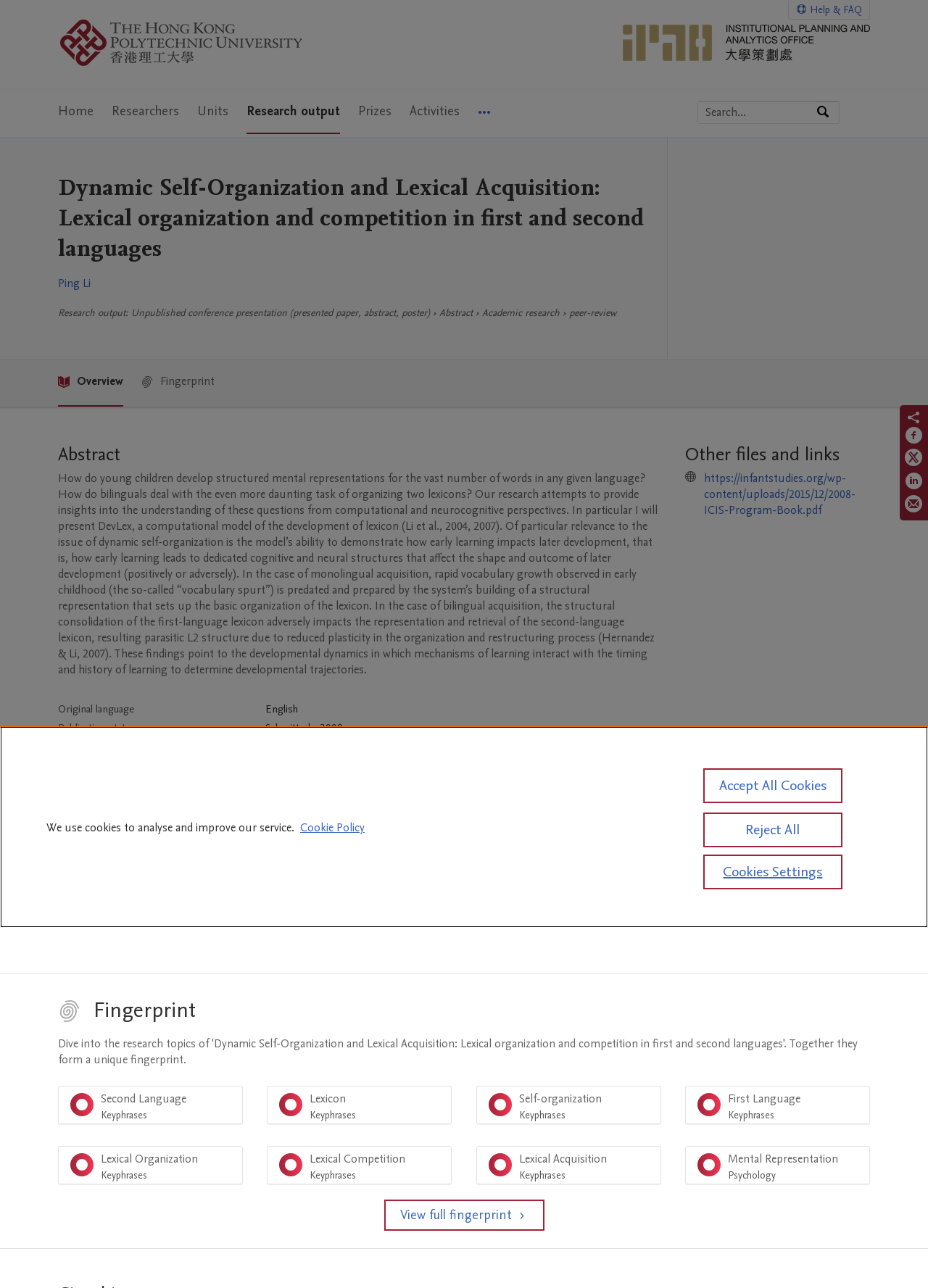Identify and provide the title of the webpage.

Dynamic Self-Organization and Lexical Acquisition: Lexical organization and competition in first and second languages